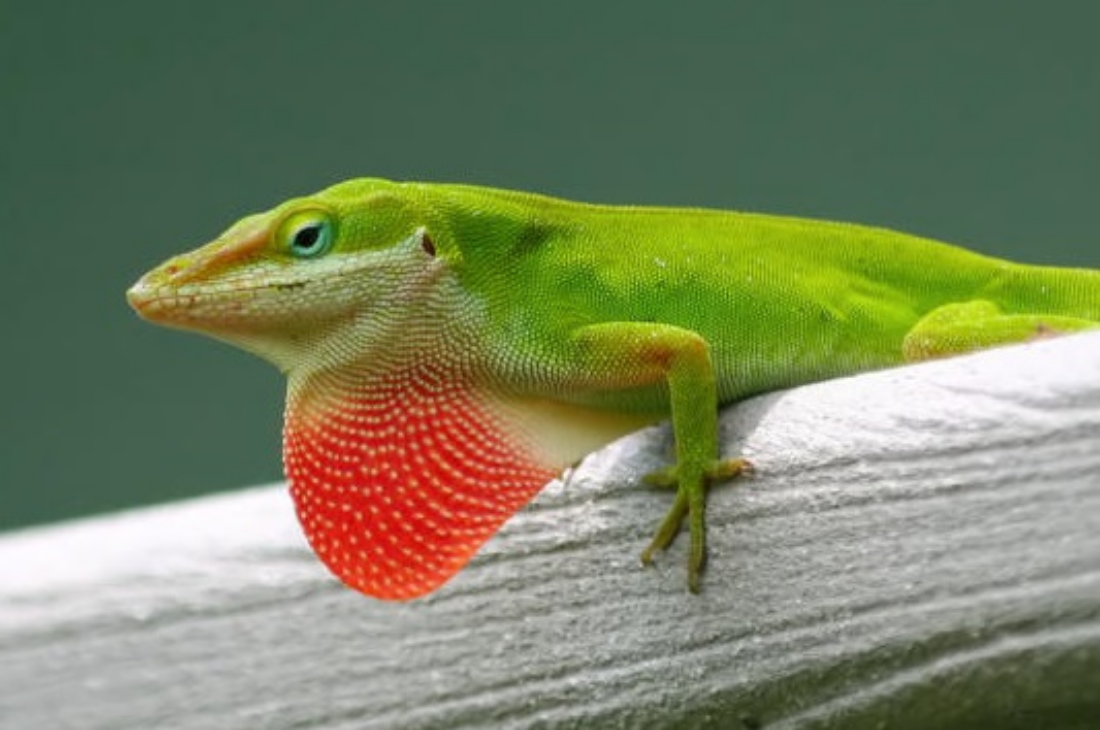Answer the question using only a single word or phrase: 
What is the color of the dewlap?

Red with white spots